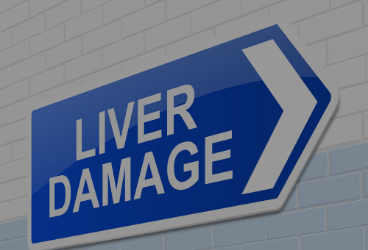Provide a comprehensive description of the image.

The image features a blue directional sign prominently displaying the words "LIVER DAMAGE" in bold, white lettering. The design emphasizes the significance of liver health, particularly in the context of rising concerns surrounding alcohol-related liver issues. This sign visually conveys a warning or guidance, directing attention to the potential risks associated with liver damage. The setting reflects a clinical or informative environment, aligning with the urgent message regarding liver health, especially relevant during discussions about the increase in liver disease during the COVID pandemic.